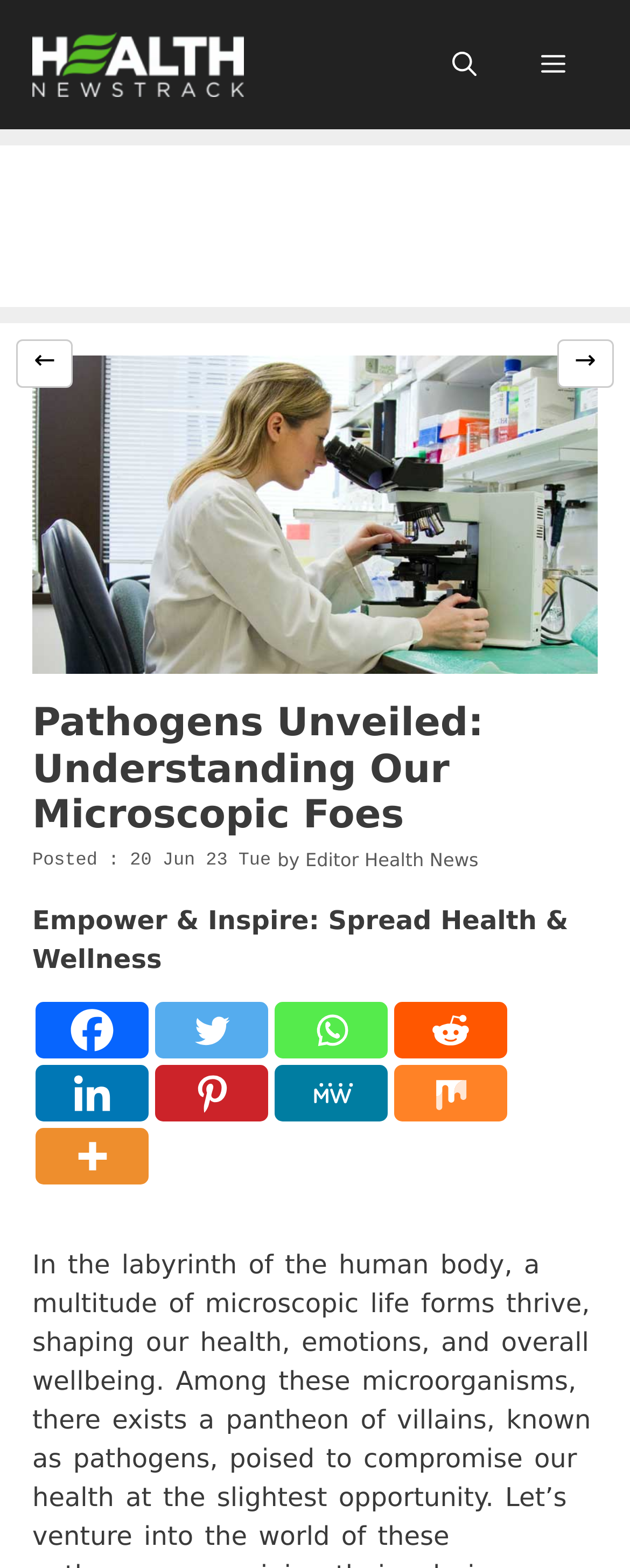Specify the bounding box coordinates of the element's area that should be clicked to execute the given instruction: "Click the Health Newstrack link". The coordinates should be four float numbers between 0 and 1, i.e., [left, top, right, bottom].

[0.051, 0.03, 0.387, 0.05]